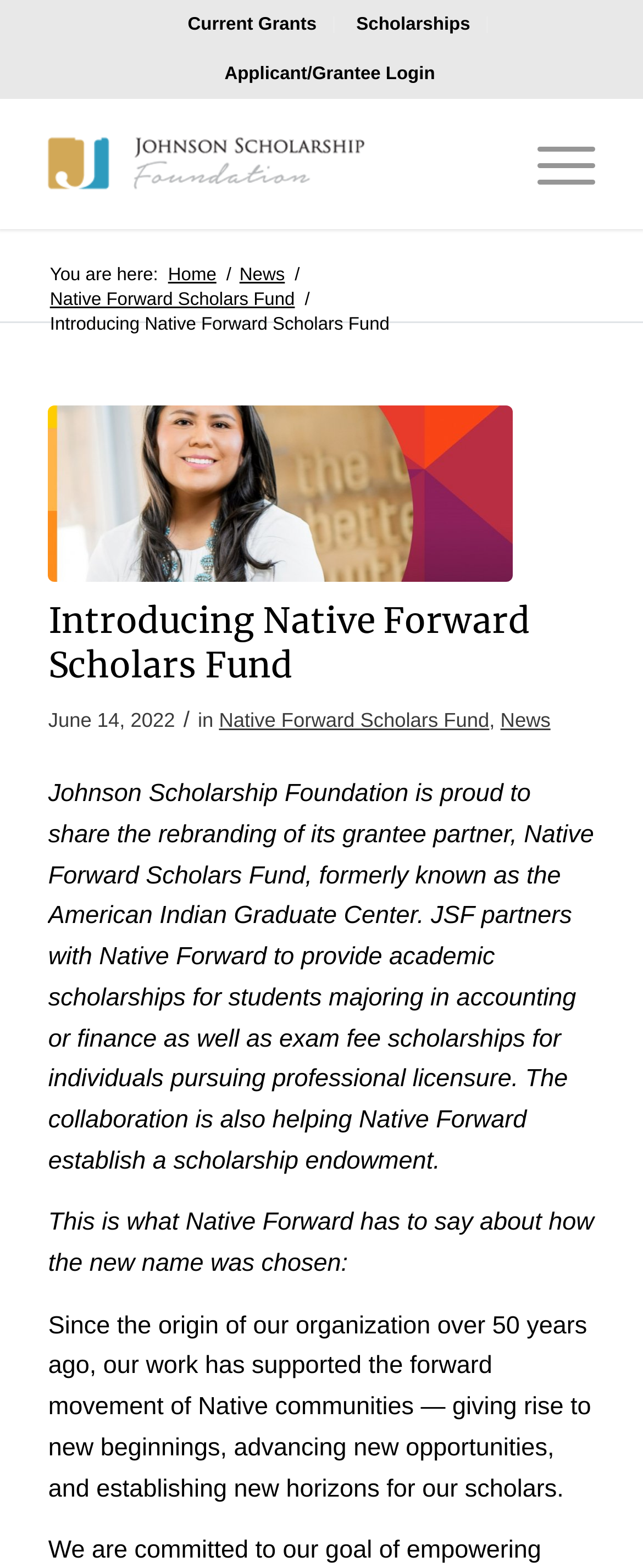Find the bounding box coordinates of the element you need to click on to perform this action: 'Learn more about Introducing Native Forward Scholars Fund'. The coordinates should be represented by four float values between 0 and 1, in the format [left, top, right, bottom].

[0.075, 0.259, 0.797, 0.371]